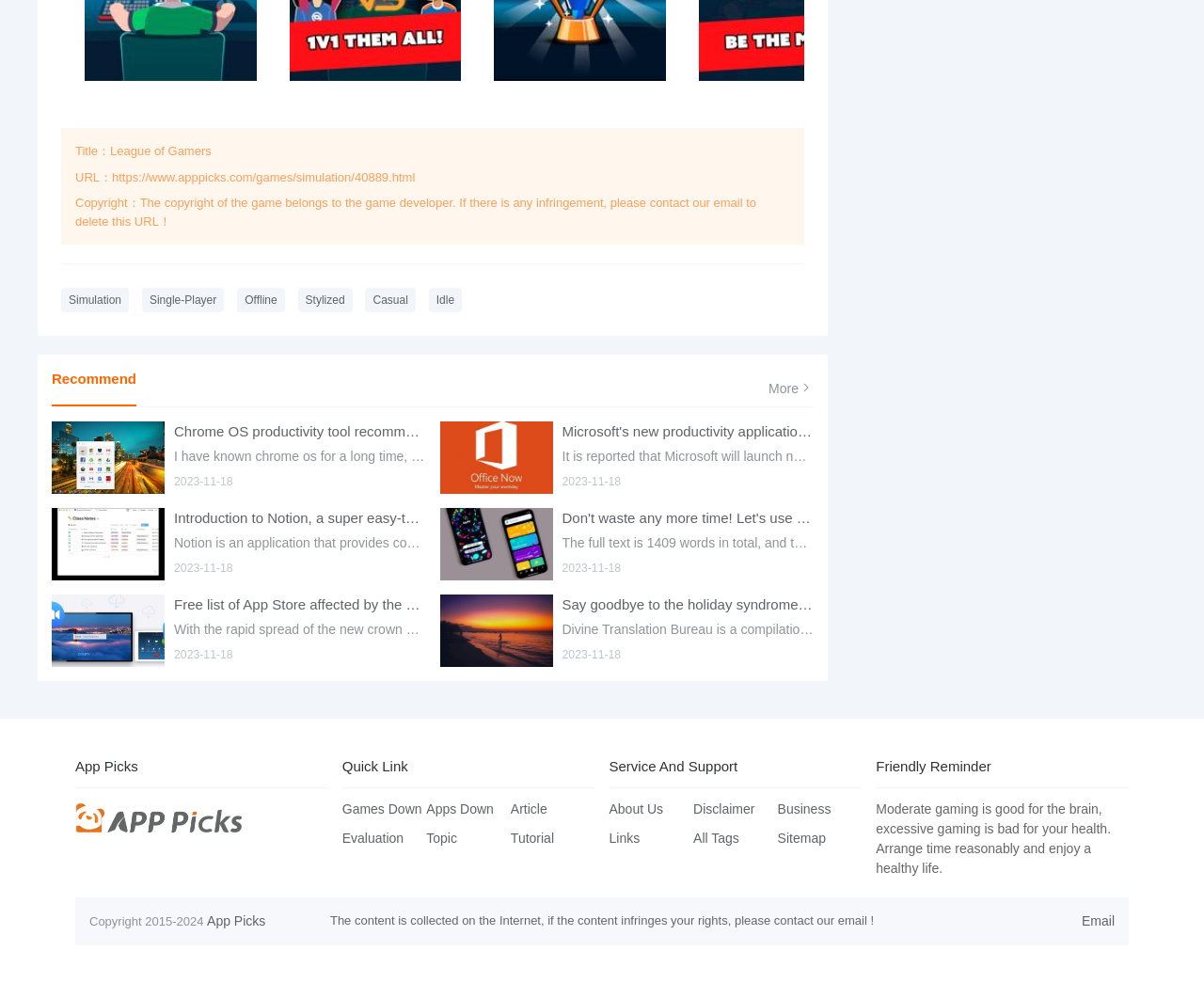Answer in one word or a short phrase: 
What is the title of the game?

League of Gamers